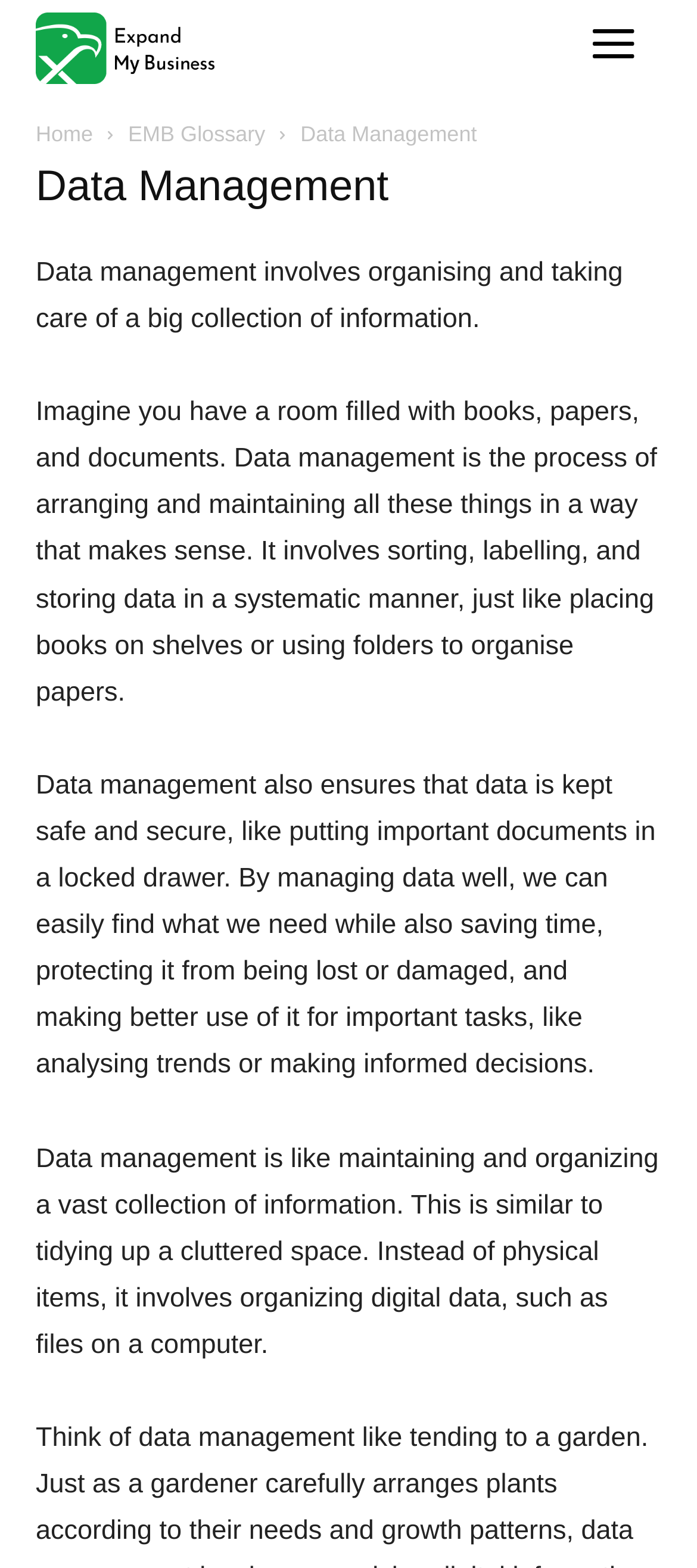What is data management compared to?
Based on the screenshot, answer the question with a single word or phrase.

Tidying up a cluttered space